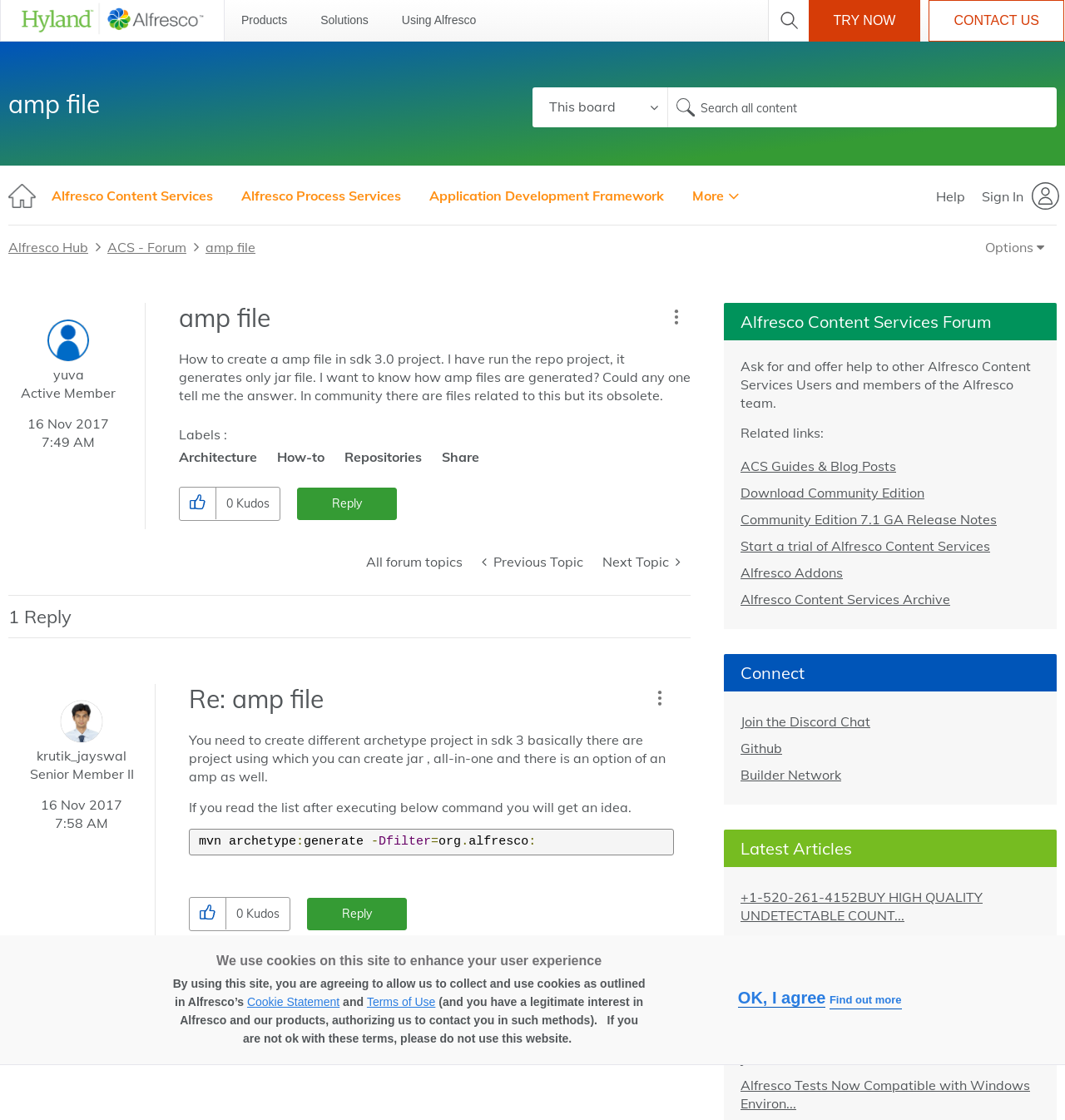Find the bounding box coordinates for the element described here: "Join the Discord Chat".

[0.695, 0.637, 0.817, 0.652]